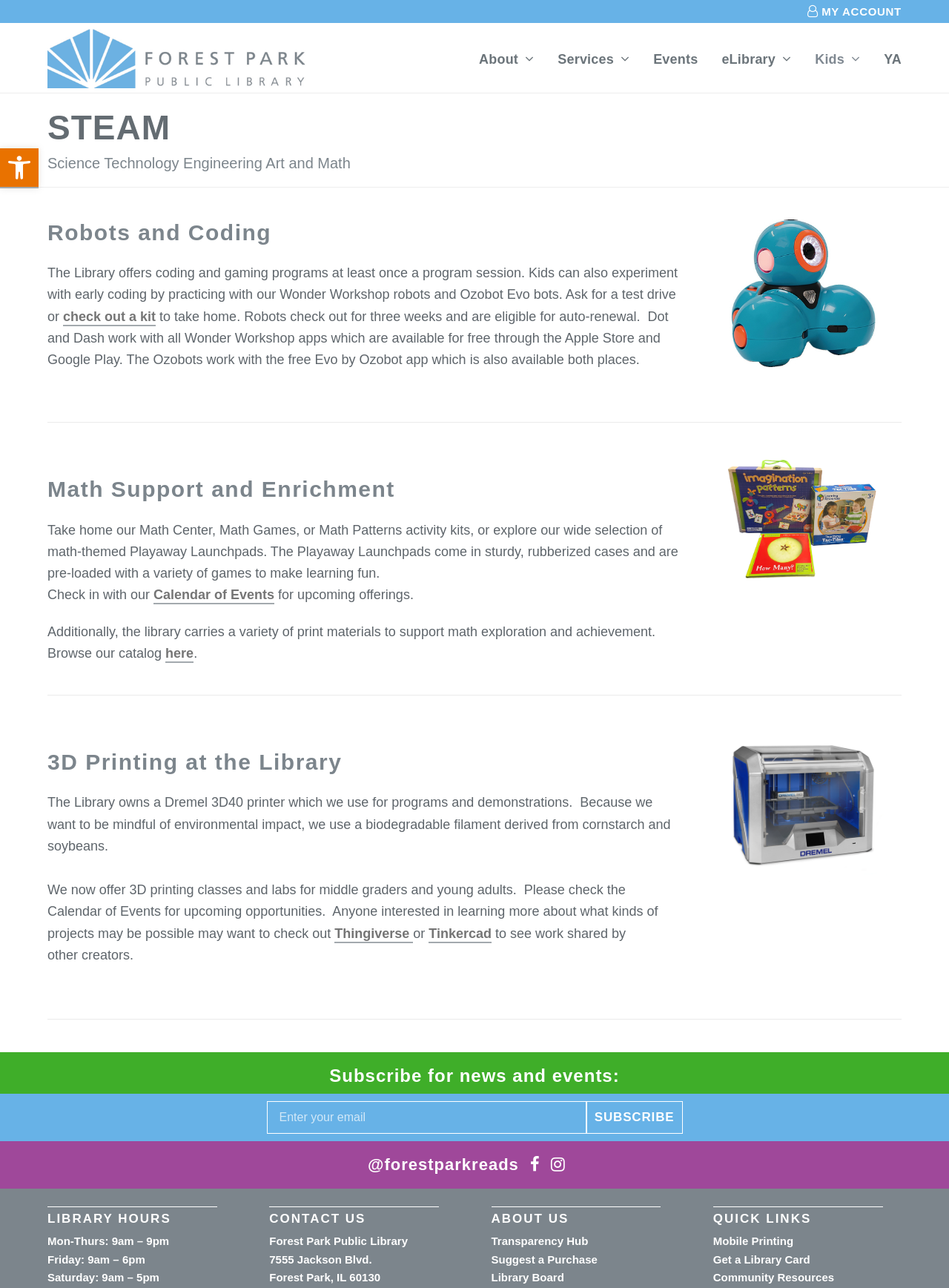Pinpoint the bounding box coordinates of the clickable area necessary to execute the following instruction: "Open or close search". The coordinates should be given as four float numbers between 0 and 1, namely [left, top, right, bottom].

None